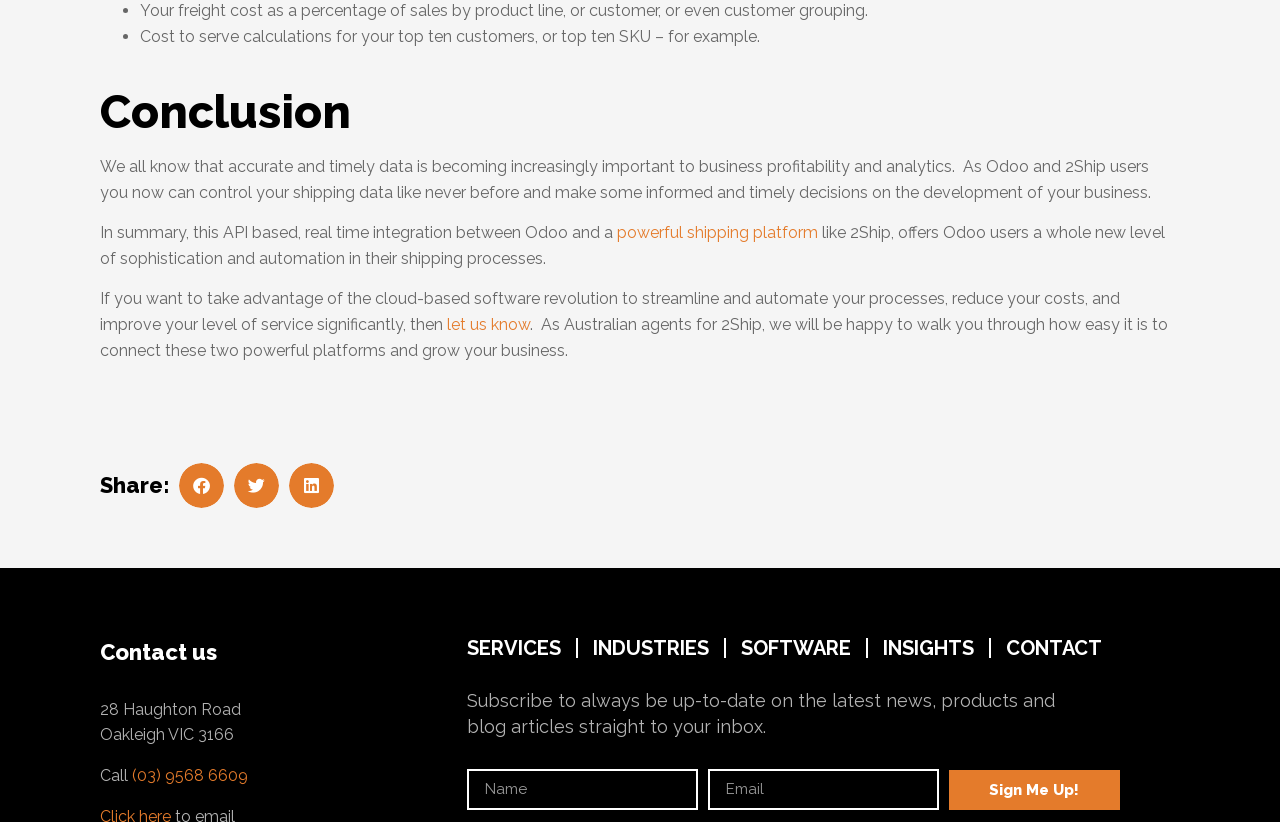What is the phone number of the company?
Refer to the screenshot and respond with a concise word or phrase.

(03) 9568 6609